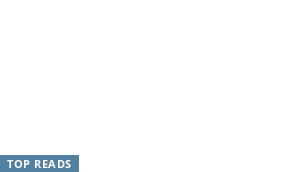Analyze the image and describe all the key elements you observe.

The image features a prominently labeled "TOP READS" section, which highlights popular or recommended articles on the website. This area directs viewers to engaging content, inviting them to explore various informative topics. The design incorporates a clean layout that enhances accessibility and readability, ensuring users can easily discern the featured articles. This segment of the webpage serves as an entry point for users looking to discover valuable insights and knowledge across a range of subjects, encouraging them to delve deeper into the material presented.